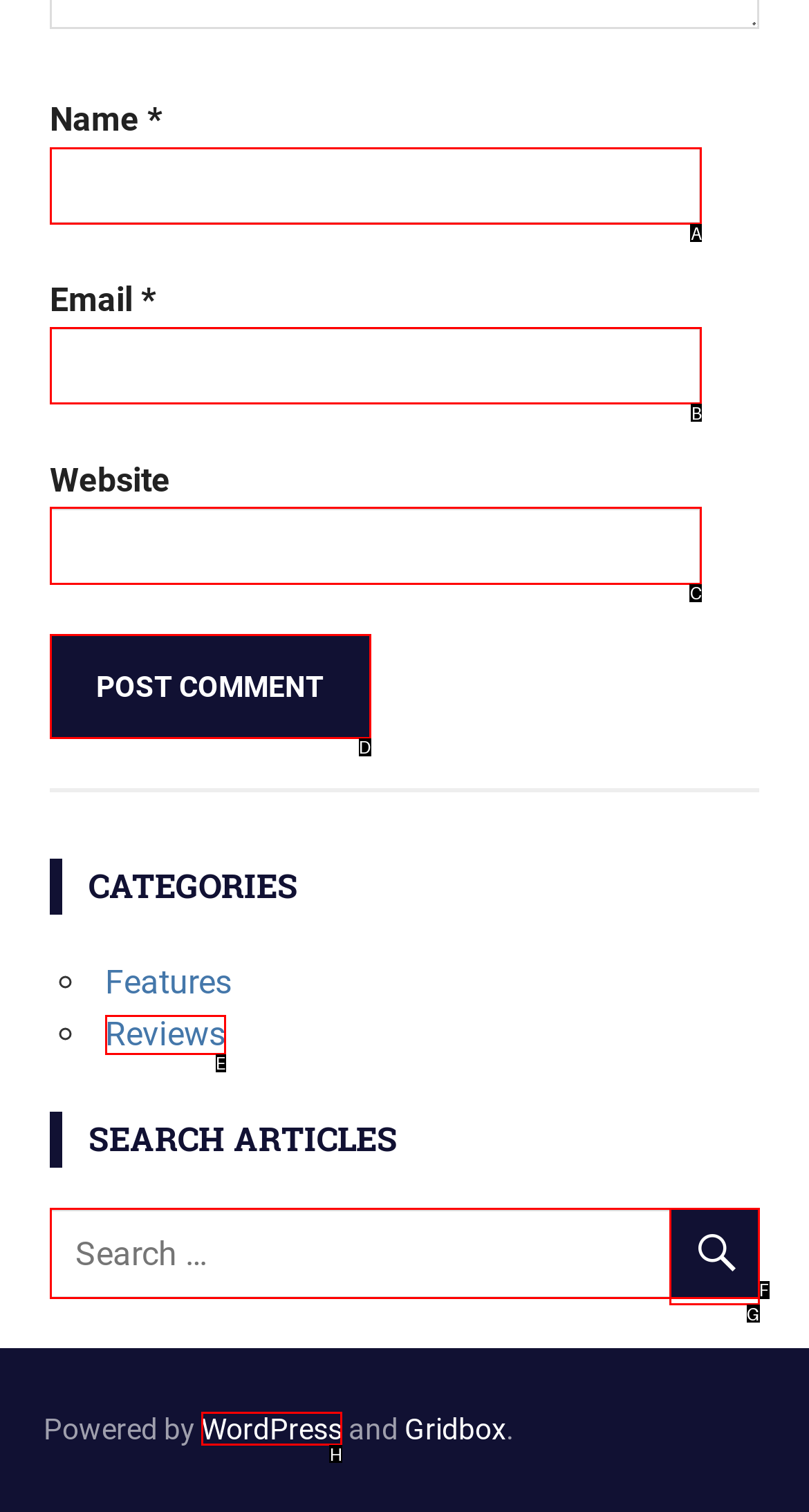To execute the task: Visit the WordPress website, which one of the highlighted HTML elements should be clicked? Answer with the option's letter from the choices provided.

H